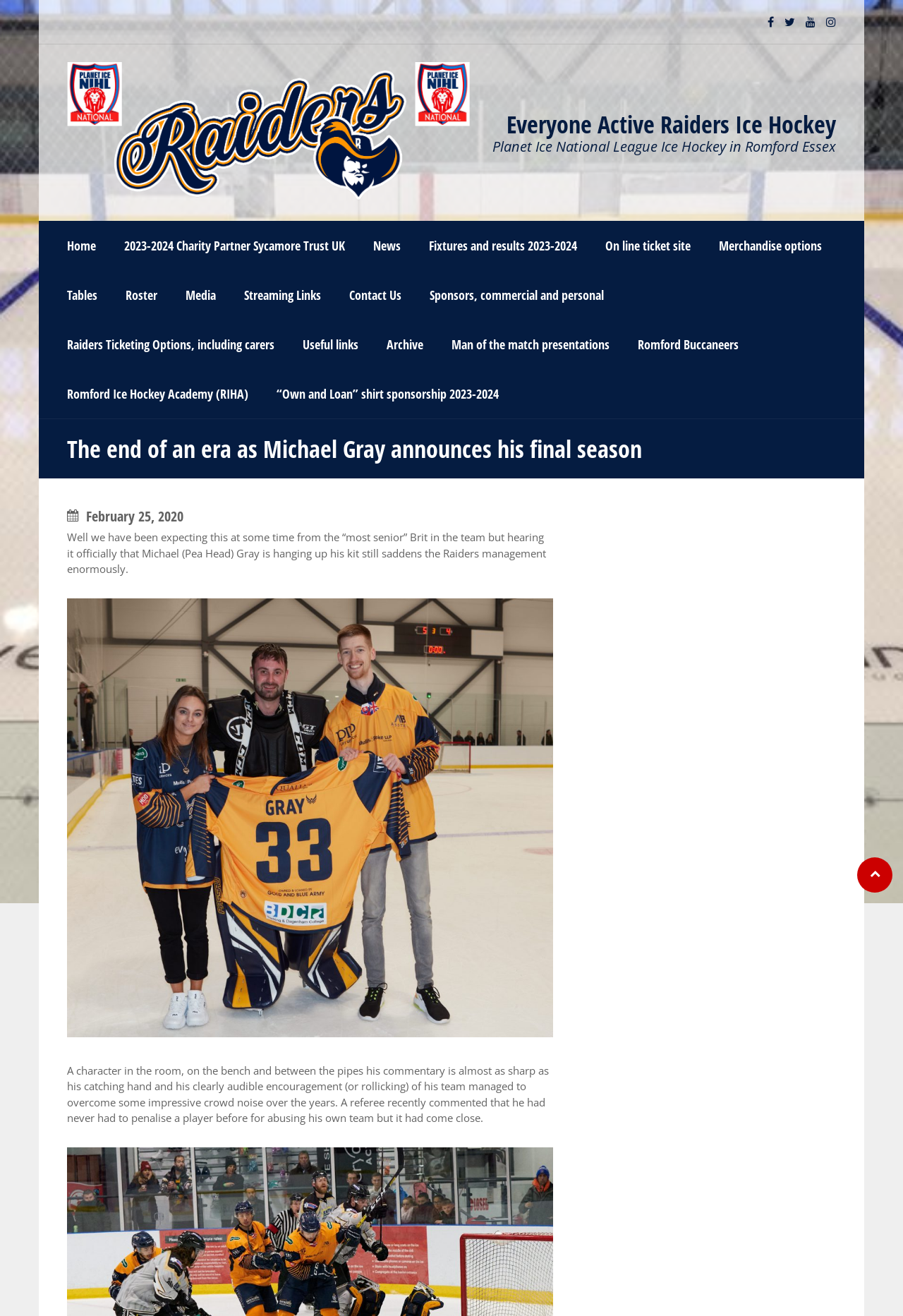Identify the bounding box coordinates of the clickable region required to complete the instruction: "Click on the Everyone Active Raiders Ice Hockey link". The coordinates should be given as four float numbers within the range of 0 and 1, i.e., [left, top, right, bottom].

[0.074, 0.047, 0.534, 0.154]